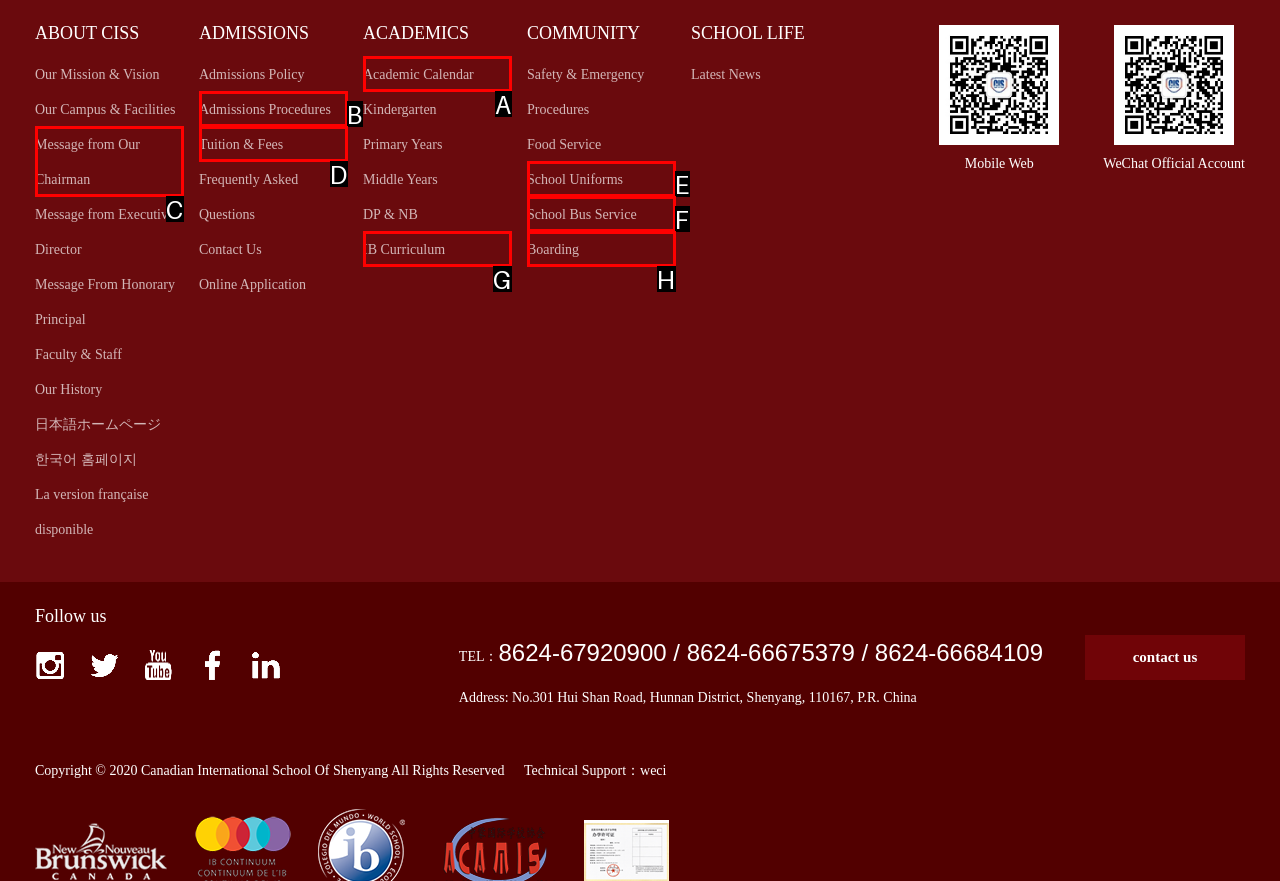Given the description: Department of Chemistry, select the HTML element that best matches it. Reply with the letter of your chosen option.

None